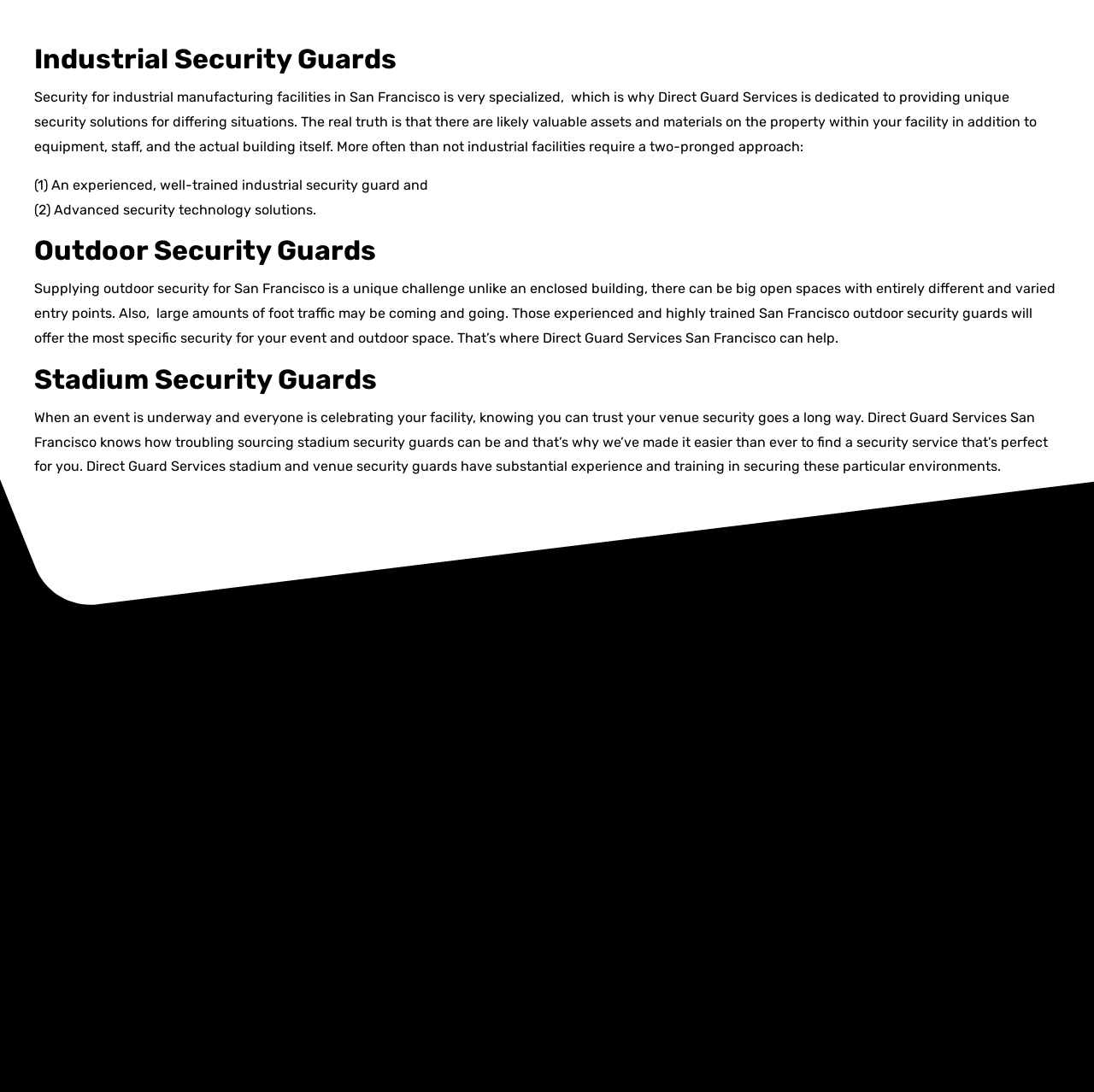Find the bounding box coordinates of the element's region that should be clicked in order to follow the given instruction: "Visit Los Angeles location". The coordinates should consist of four float numbers between 0 and 1, i.e., [left, top, right, bottom].

[0.354, 0.67, 0.418, 0.684]